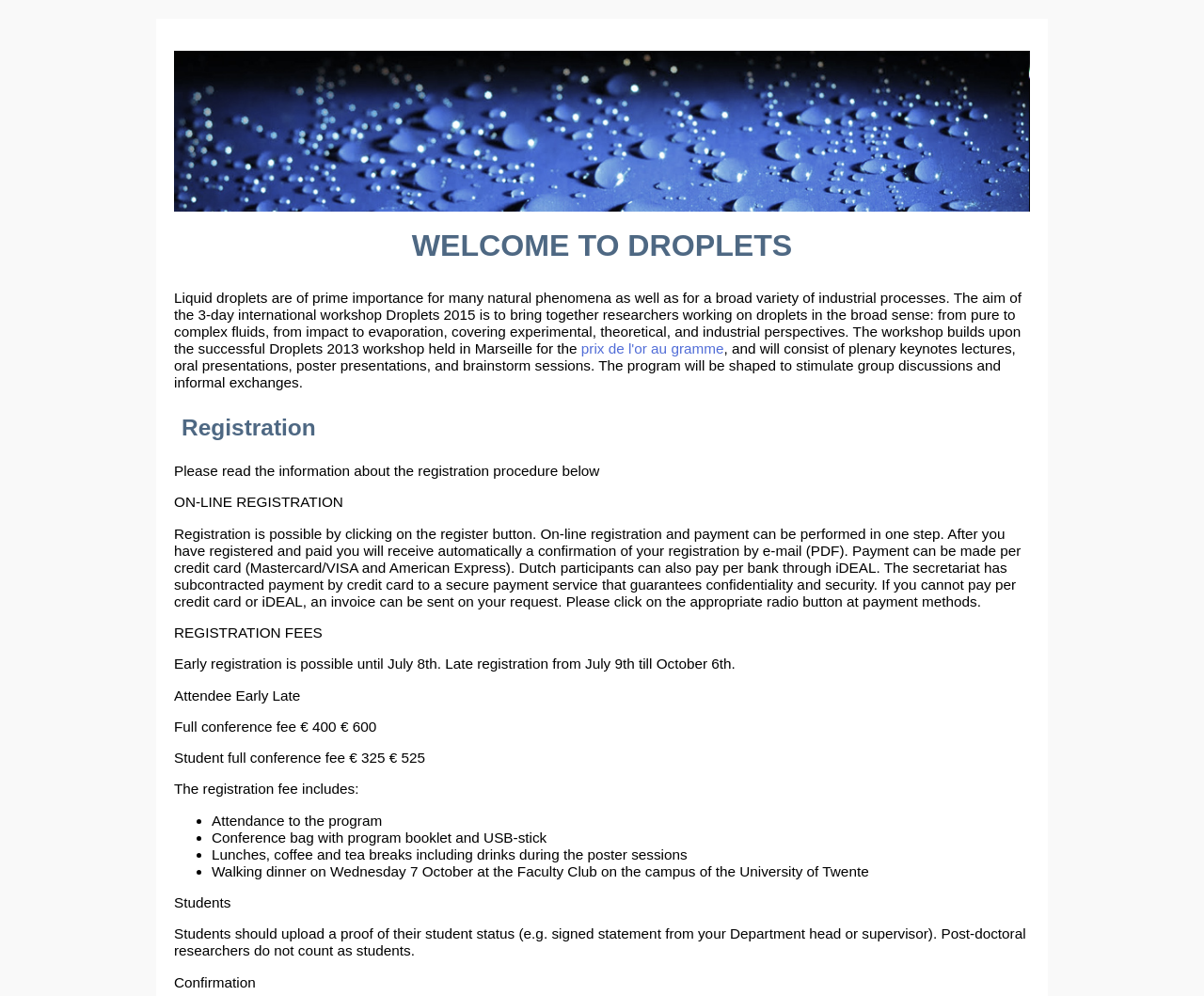Extract the main headline from the webpage and generate its text.

WELCOME TO DROPLETS